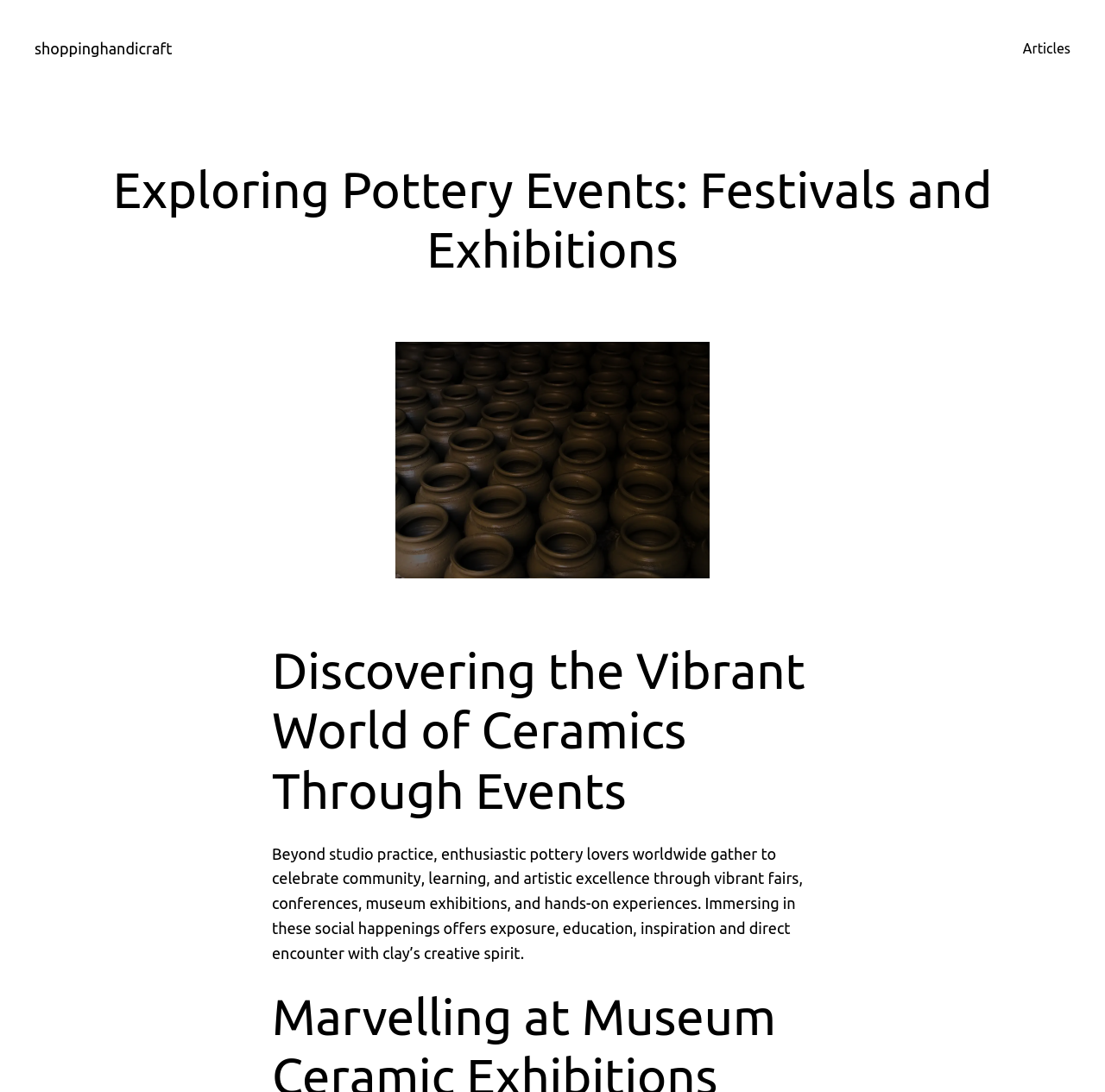Mark the bounding box of the element that matches the following description: "shoppinghandicraft".

[0.031, 0.036, 0.156, 0.052]